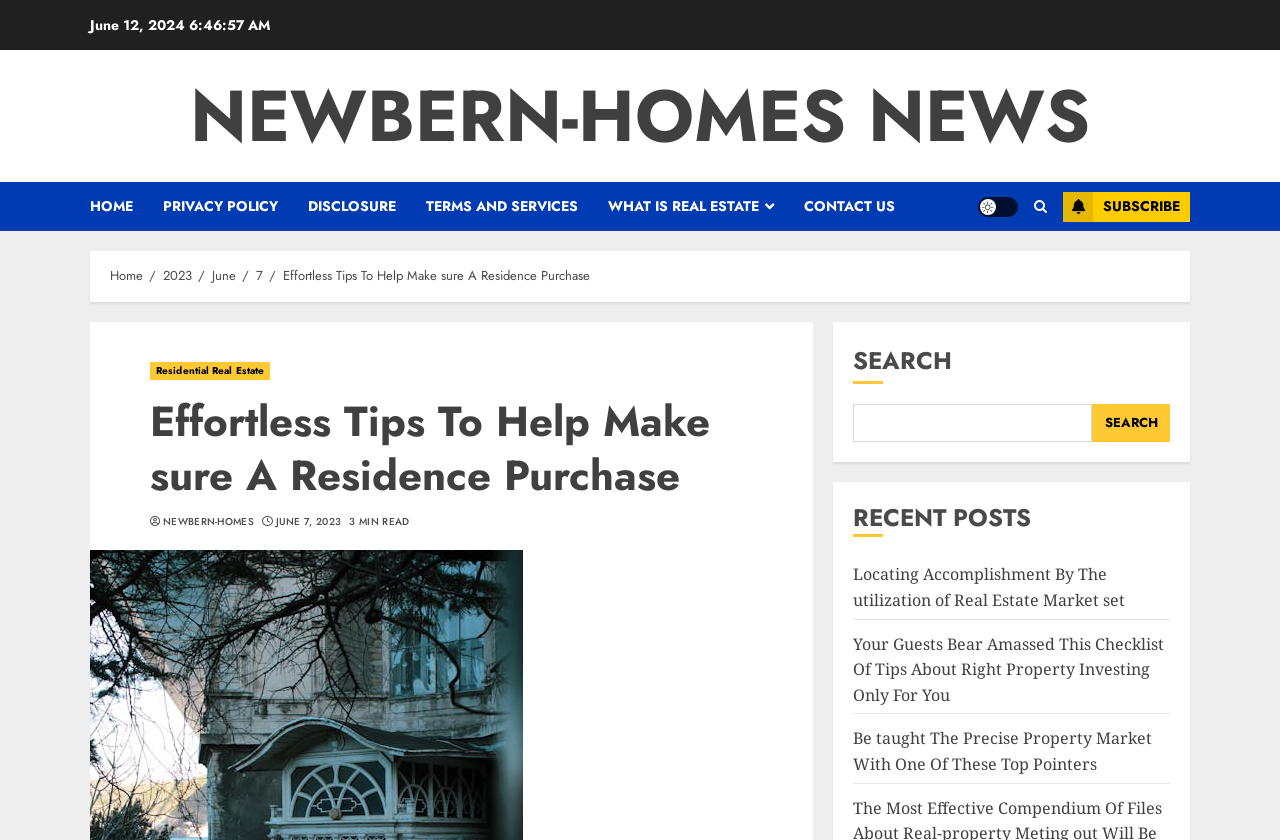Please specify the coordinates of the bounding box for the element that should be clicked to carry out this instruction: "Check the 'RECENT POSTS'". The coordinates must be four float numbers between 0 and 1, formatted as [left, top, right, bottom].

[0.667, 0.598, 0.914, 0.64]